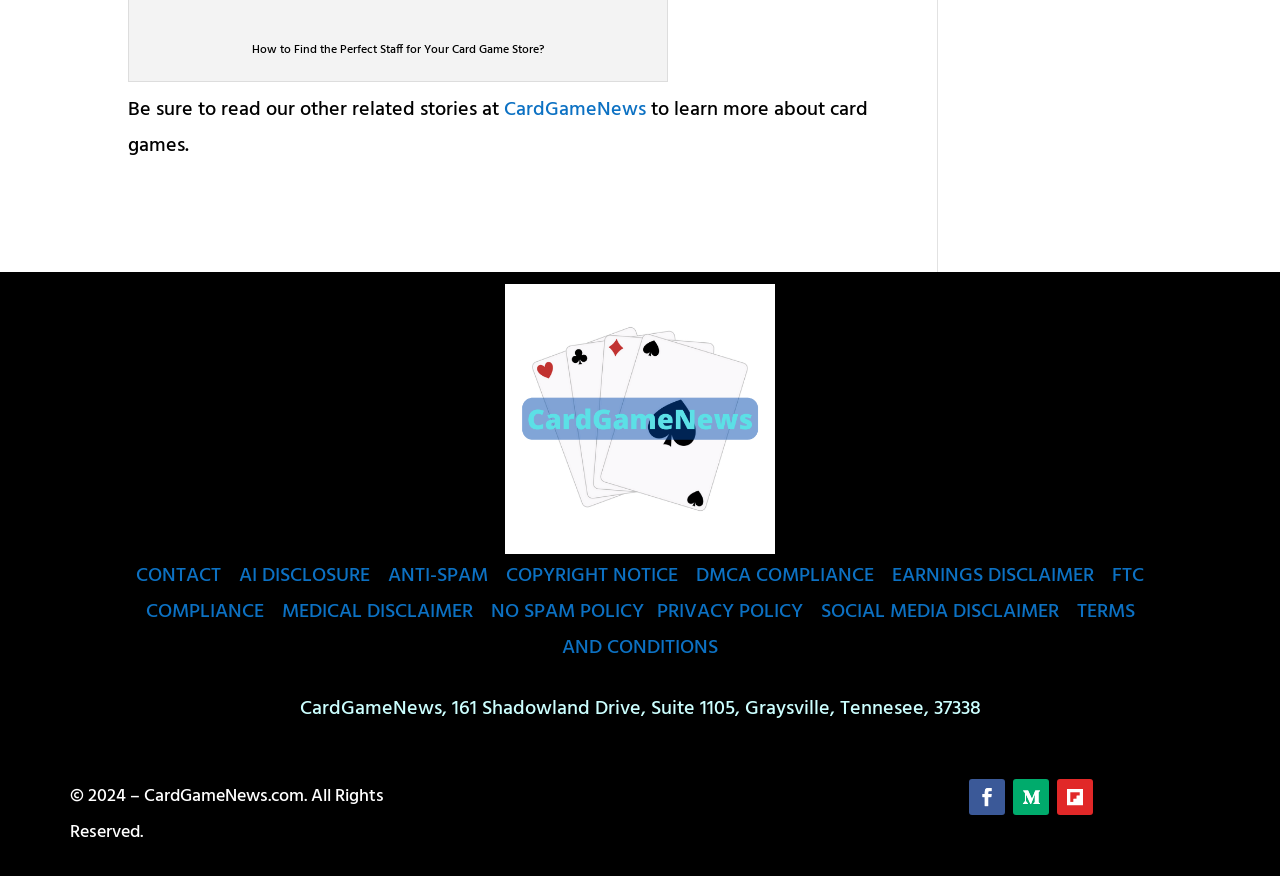Please respond to the question using a single word or phrase:
What is the location of the website's owner?

Graysville, Tennessee